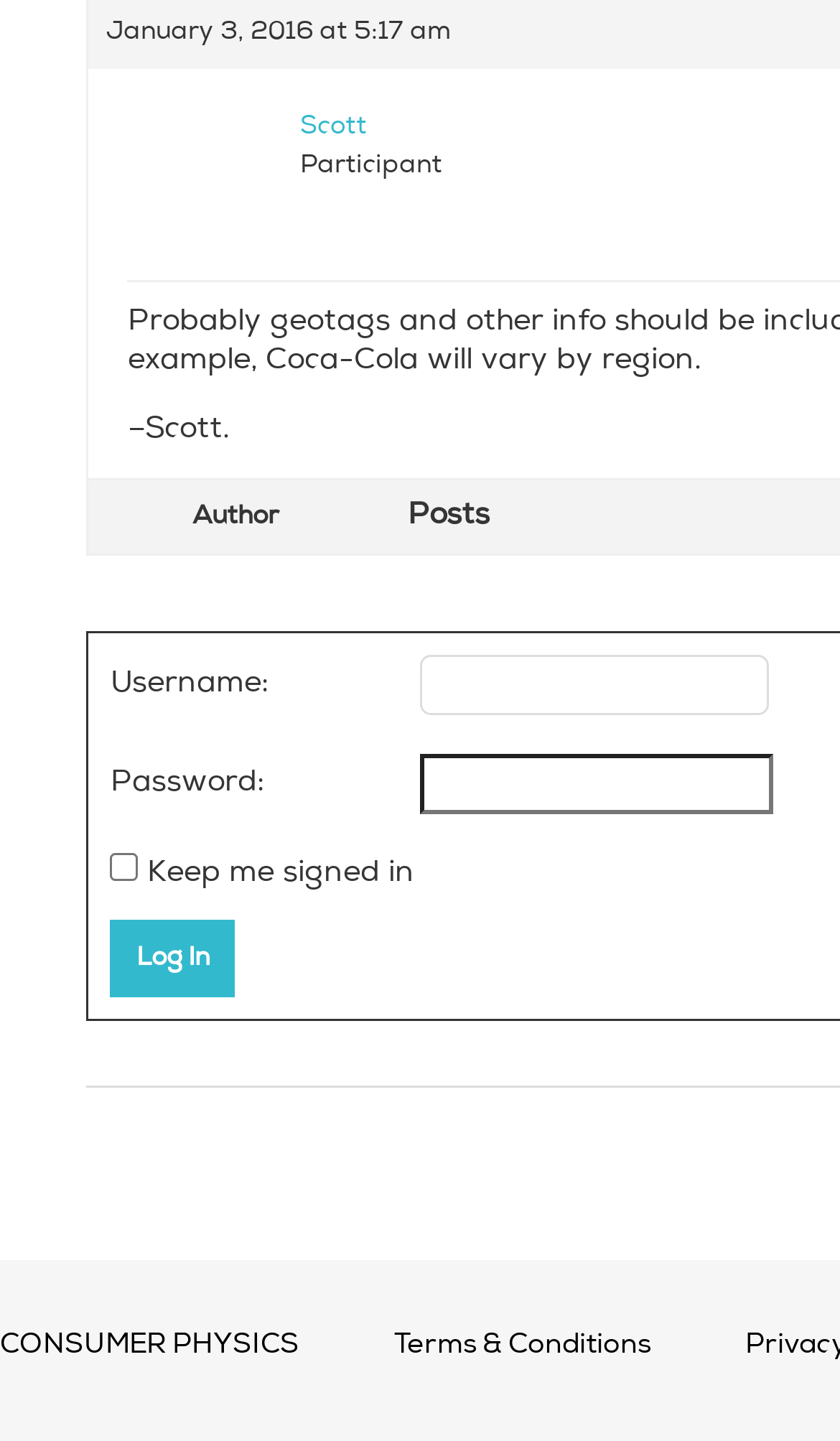Answer the question below with a single word or a brief phrase: 
What are the two links at the bottom of the page?

CONSUMER PHYSICS and Terms & Conditions